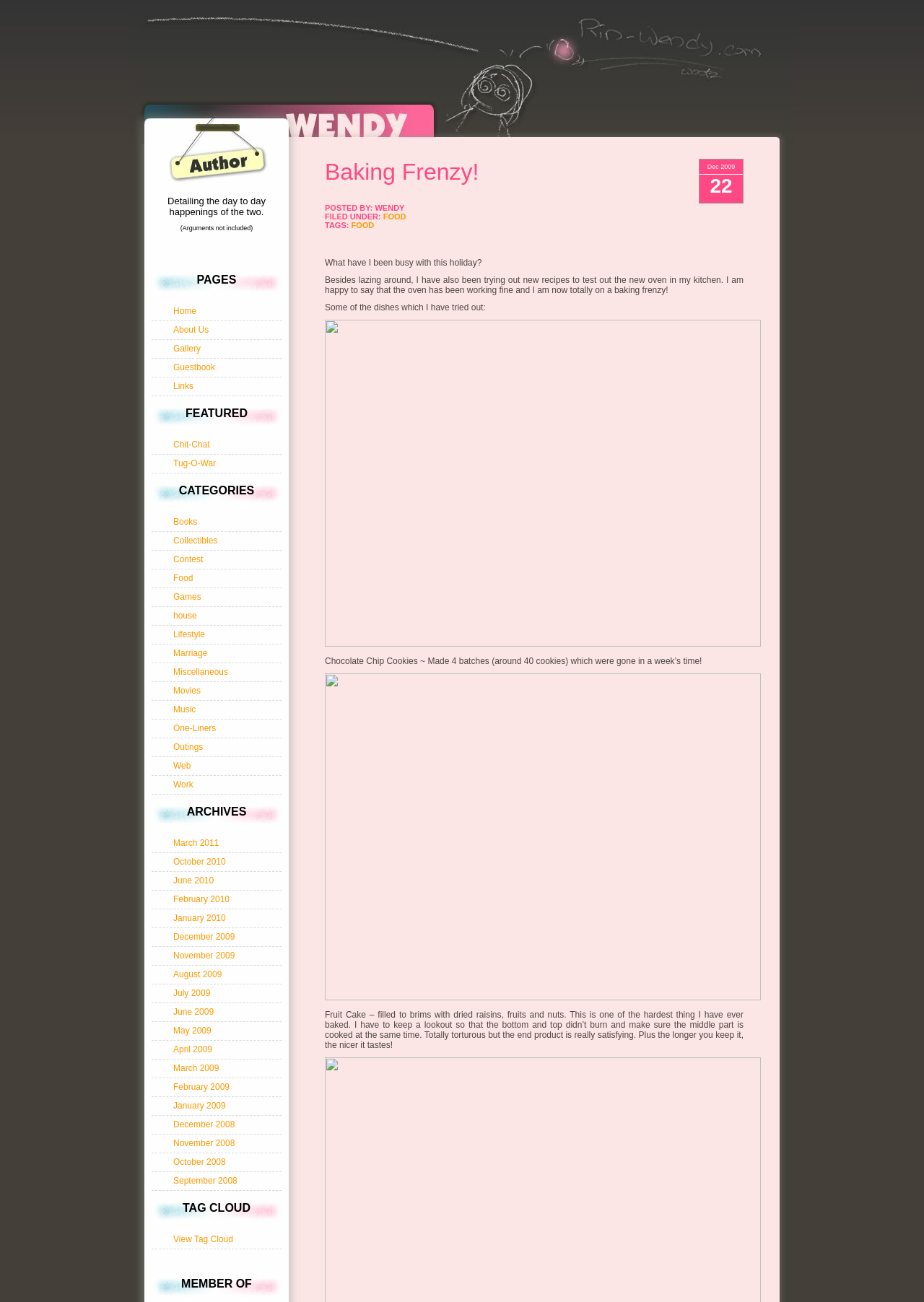What is the author's name?
Using the visual information from the image, give a one-word or short-phrase answer.

WENDY